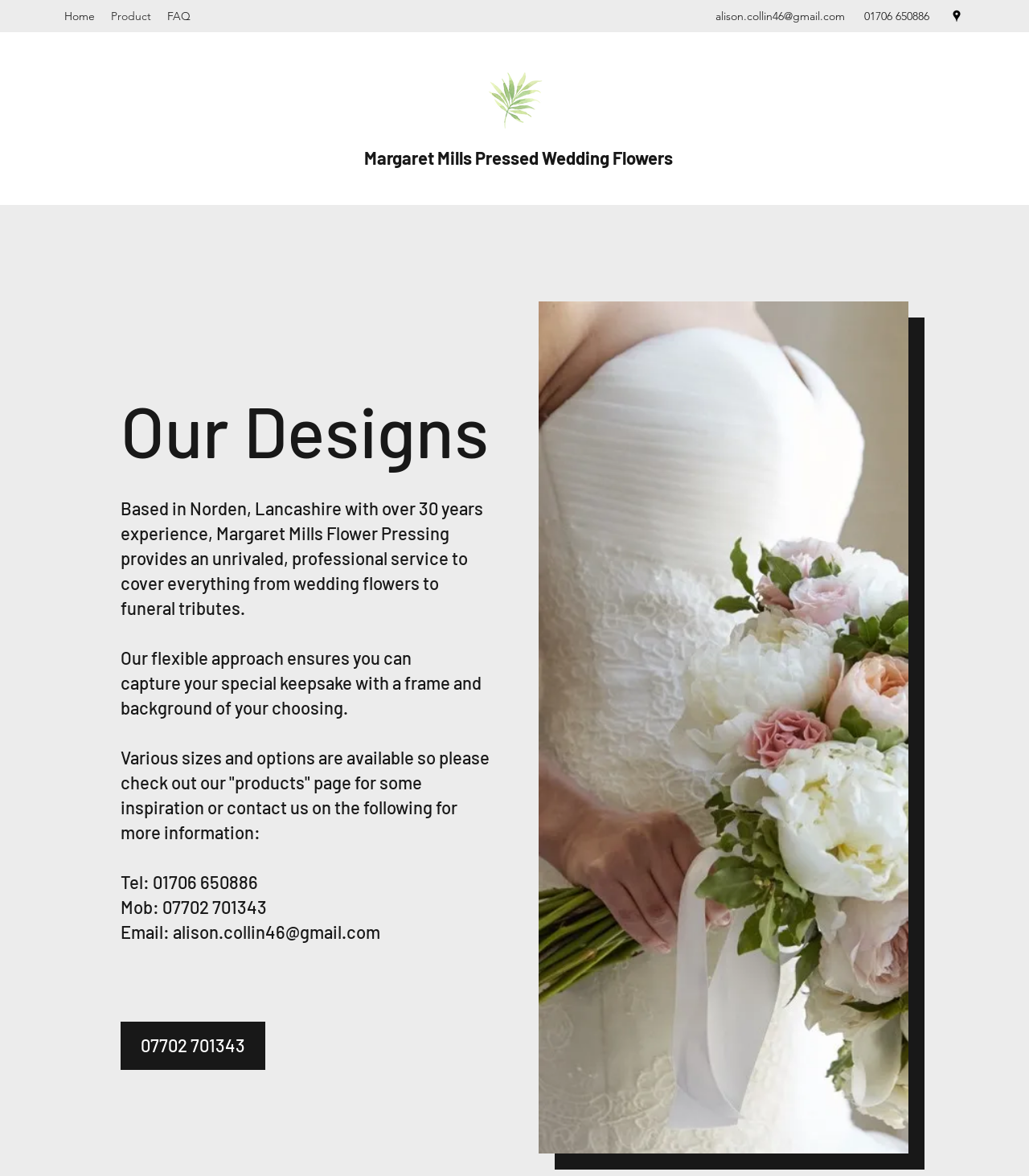Please provide the bounding box coordinates for the element that needs to be clicked to perform the following instruction: "view product details". The coordinates should be given as four float numbers between 0 and 1, i.e., [left, top, right, bottom].

[0.469, 0.058, 0.532, 0.113]